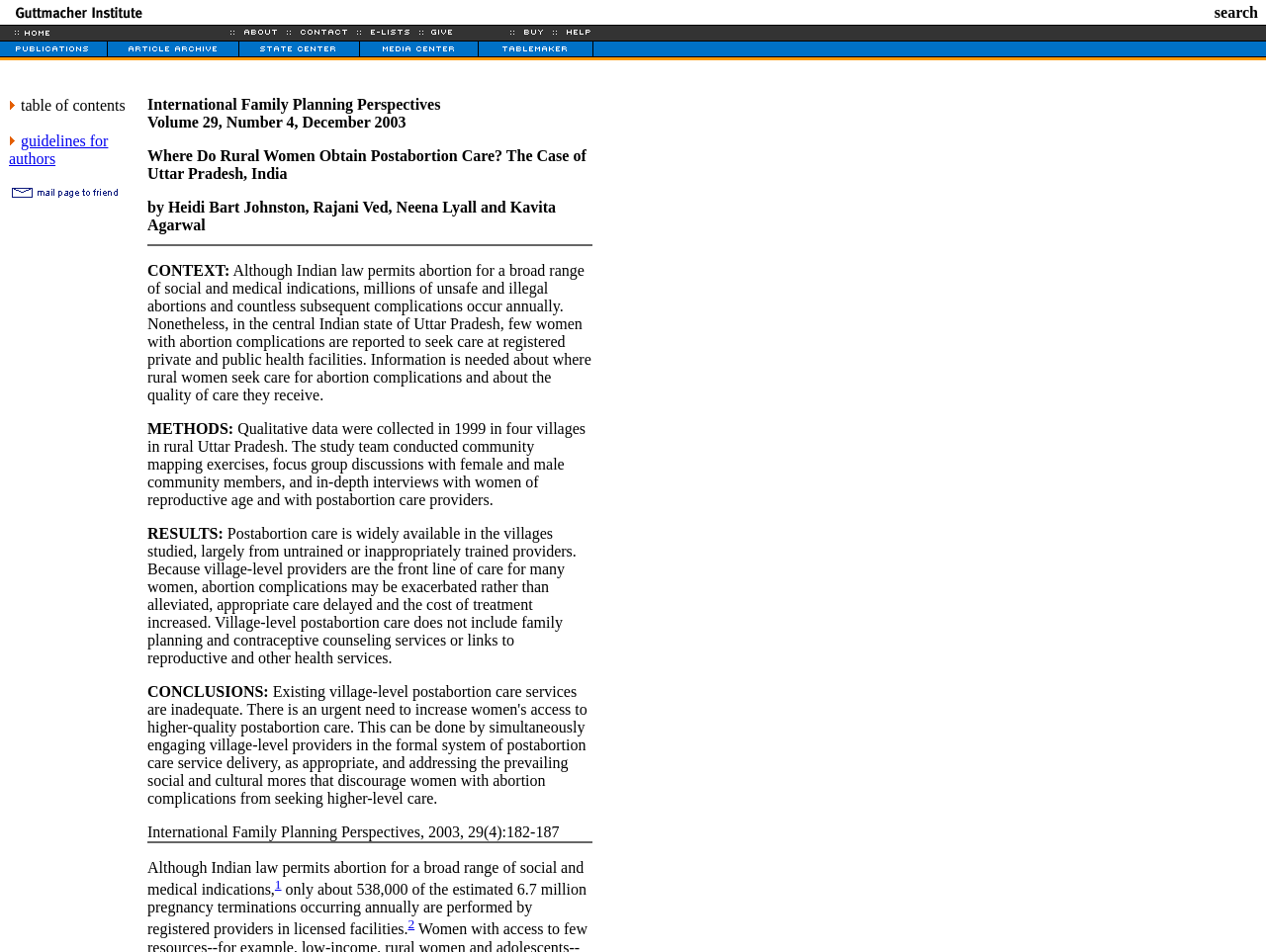Identify the bounding box of the UI element that matches this description: "alt="article archive"".

[0.084, 0.045, 0.188, 0.062]